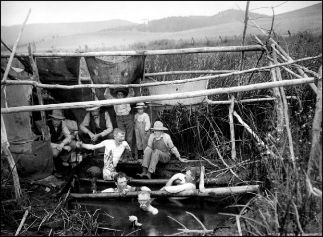Provide a thorough description of the contents of the image.

In this historic photo, a group of men is captured enjoying a mud bath near Hot Springs, Montana. The image reflects a moment of leisure and camaraderie, set against a backdrop of lush greenery and distant hills. The participants appear relaxed, some lounging in the water while others playfully engage with the environment. Their attire suggests a casual day spent outdoors, highlighting a time when both settlers and Native Americans shared an appreciation for the rejuvenating properties of the area's hot springs. This photograph, a part of the Morton J. Elrod Papers housed in the Archives and Special Collections at the University of Montana-Missoula, provides a glimpse into the daily lives and cultural practices of early Montanans, illustrating the significance of communal experiences in nature.